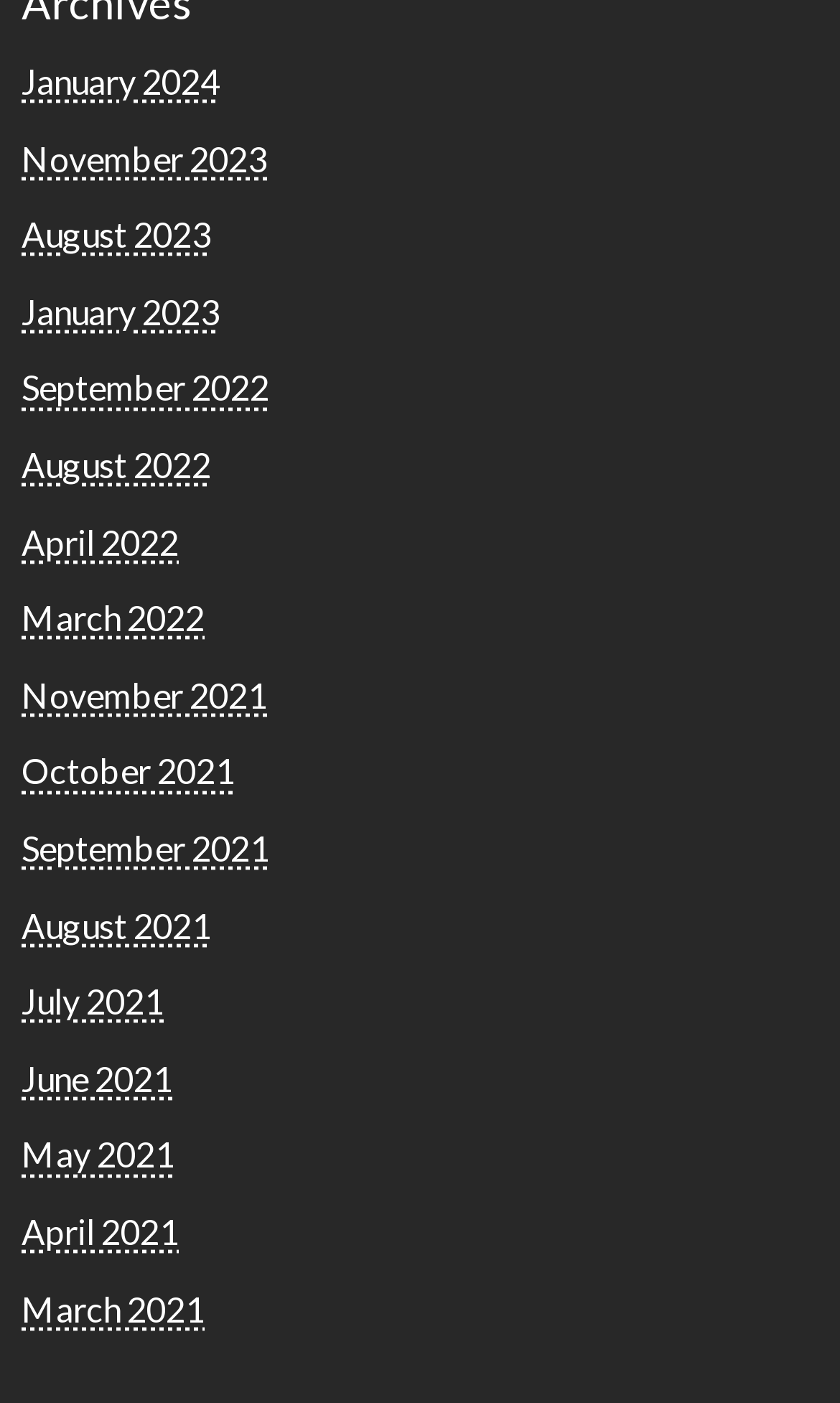Determine the bounding box coordinates for the clickable element required to fulfill the instruction: "go to November 2023". Provide the coordinates as four float numbers between 0 and 1, i.e., [left, top, right, bottom].

[0.026, 0.098, 0.318, 0.127]